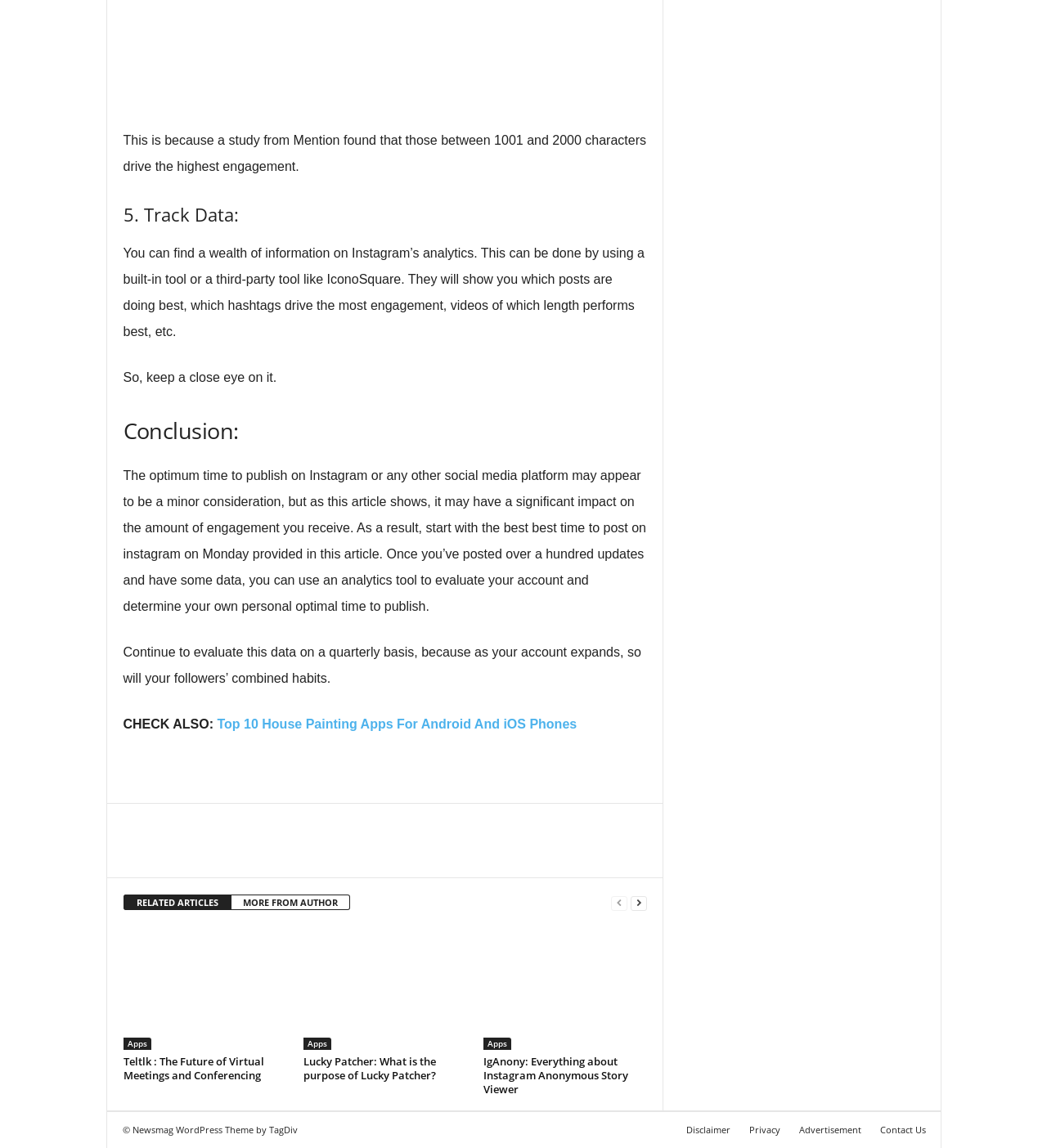Provide the bounding box coordinates for the area that should be clicked to complete the instruction: "Check the article IgAnony: Everything about Instagram Anonymous Story Viewer".

[0.461, 0.918, 0.6, 0.955]